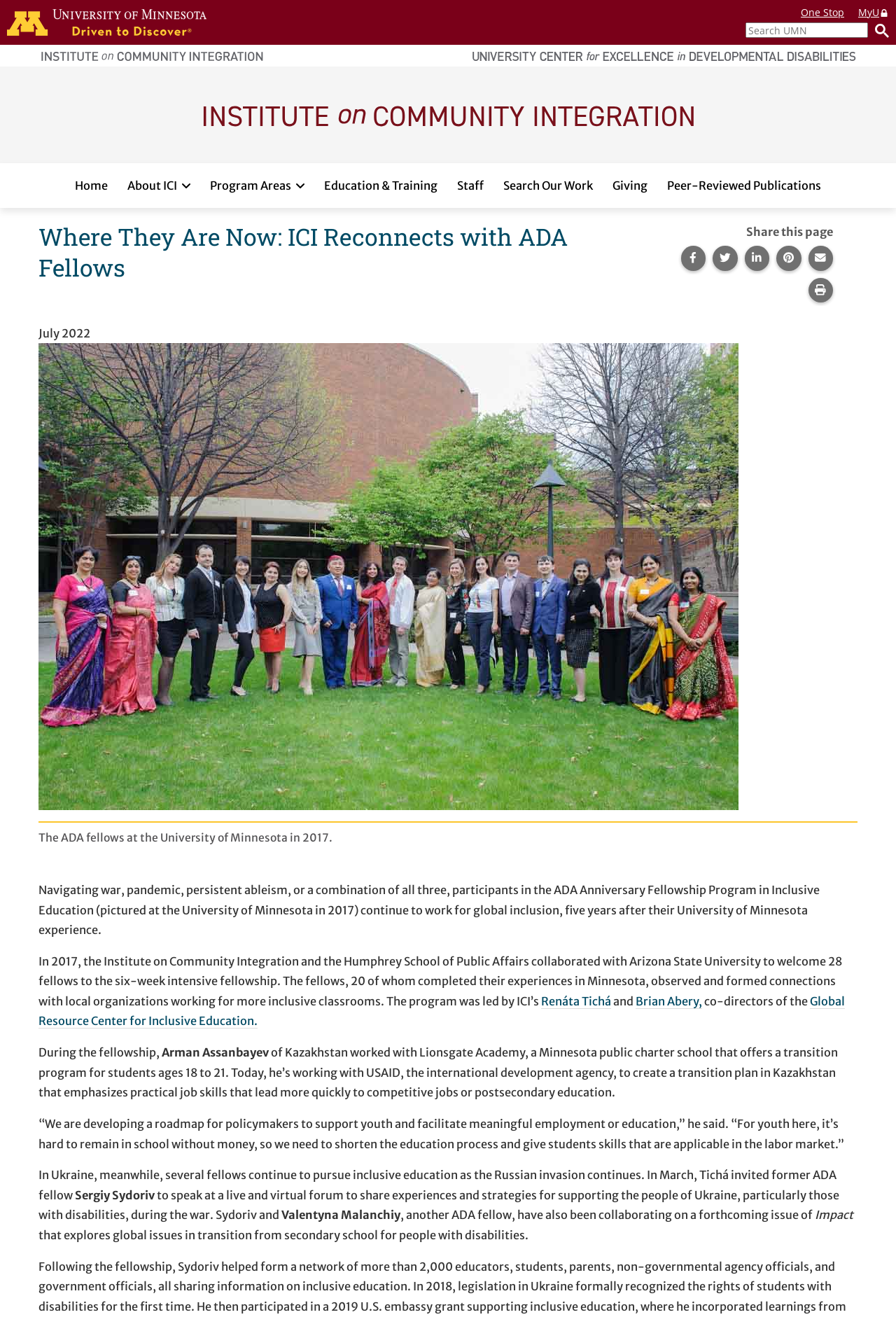Determine the bounding box coordinates of the clickable region to follow the instruction: "Read about Renáta Tichá".

[0.604, 0.755, 0.682, 0.766]